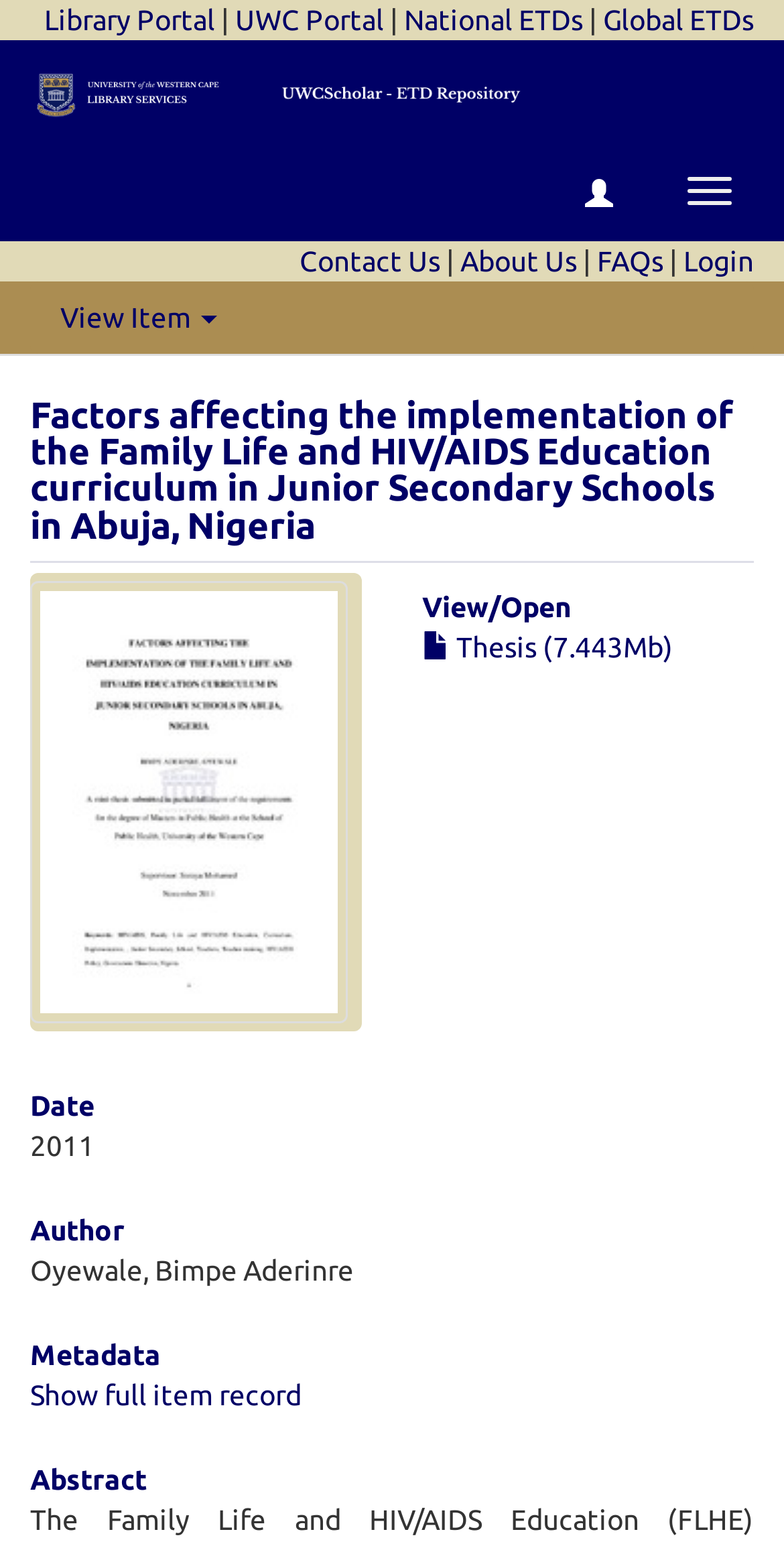Based on the visual content of the image, answer the question thoroughly: How many links are in the top navigation bar?

I counted the links in the top navigation bar, which are 'Library Portal', 'UWC Portal', 'National ETDs', 'Global ETDs', and 'Contact Us'. There are 5 links in total.